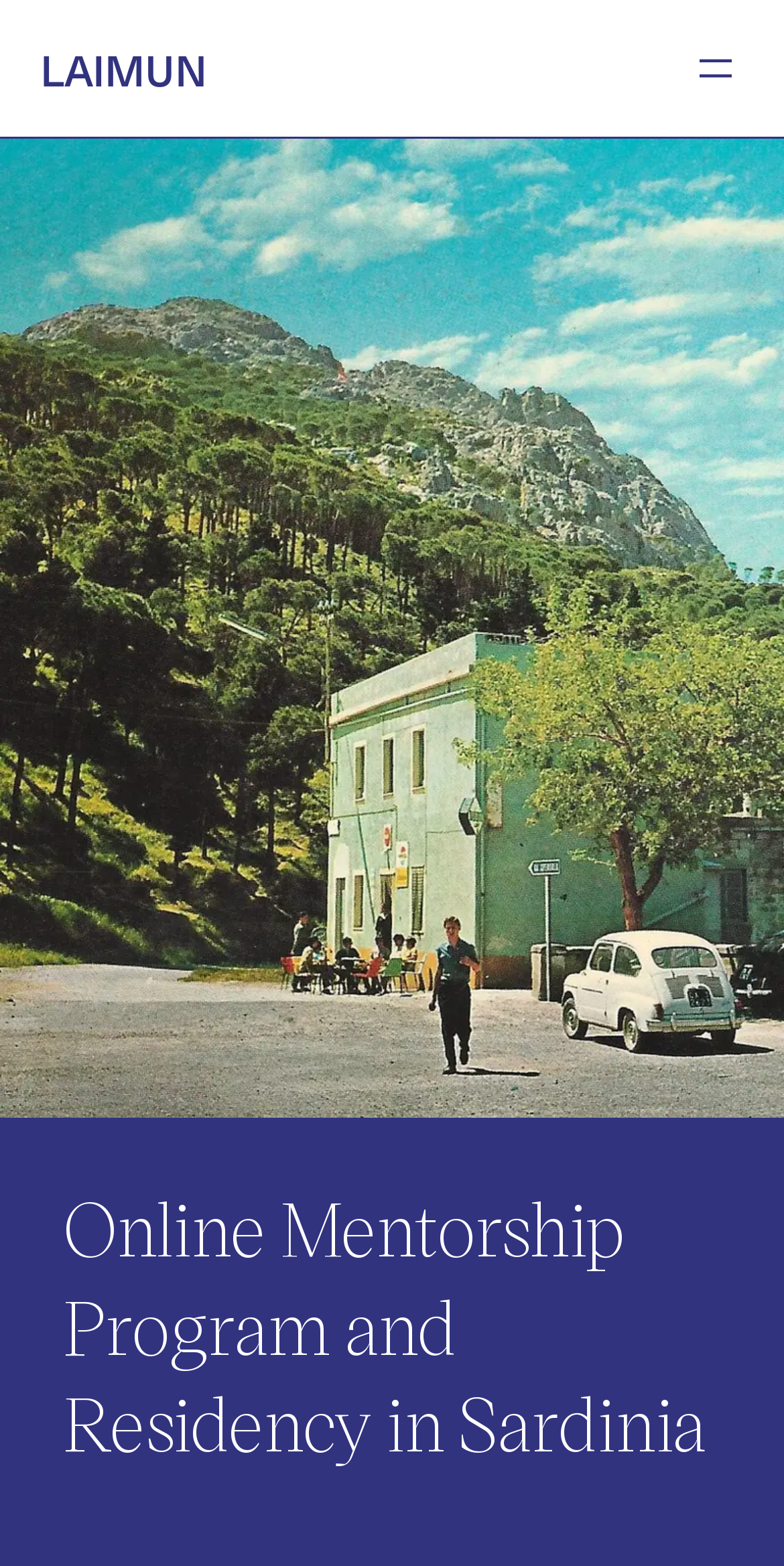What is the theme of the online program mentioned on the page?
Identify the answer in the screenshot and reply with a single word or phrase.

Mentorship